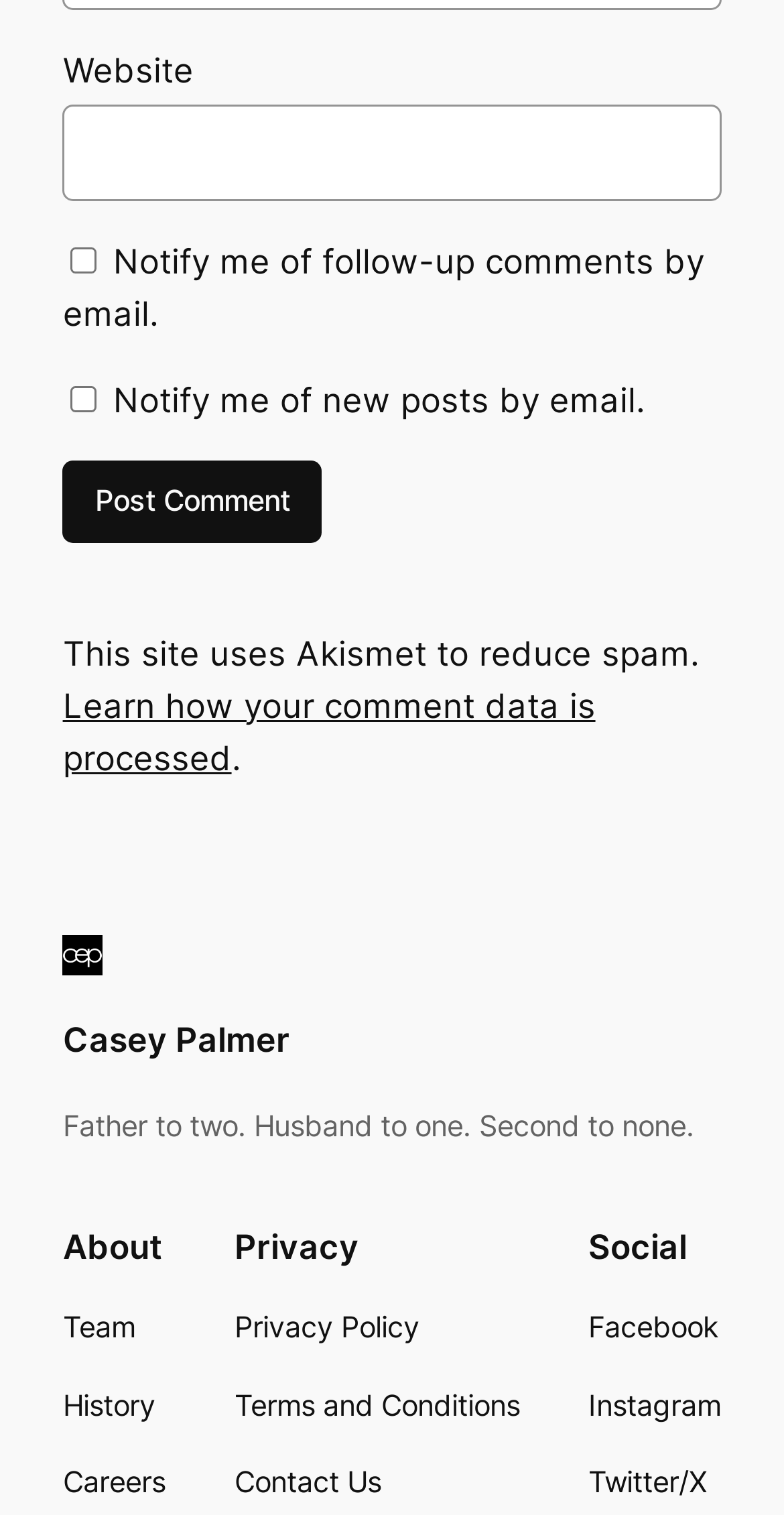Respond to the following question using a concise word or phrase: 
What is the name of the author?

Casey Palmer